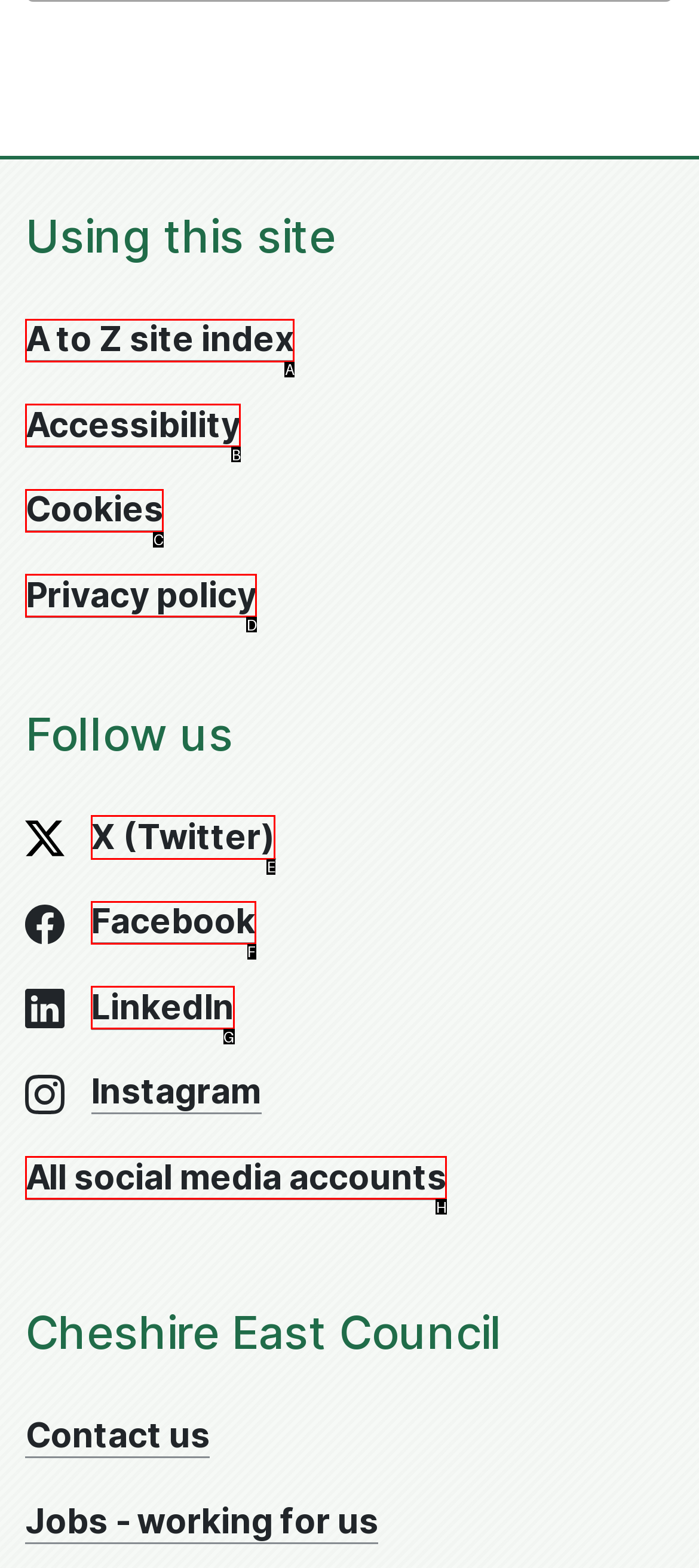For the instruction: Follow us on Twitter, which HTML element should be clicked?
Respond with the letter of the appropriate option from the choices given.

E